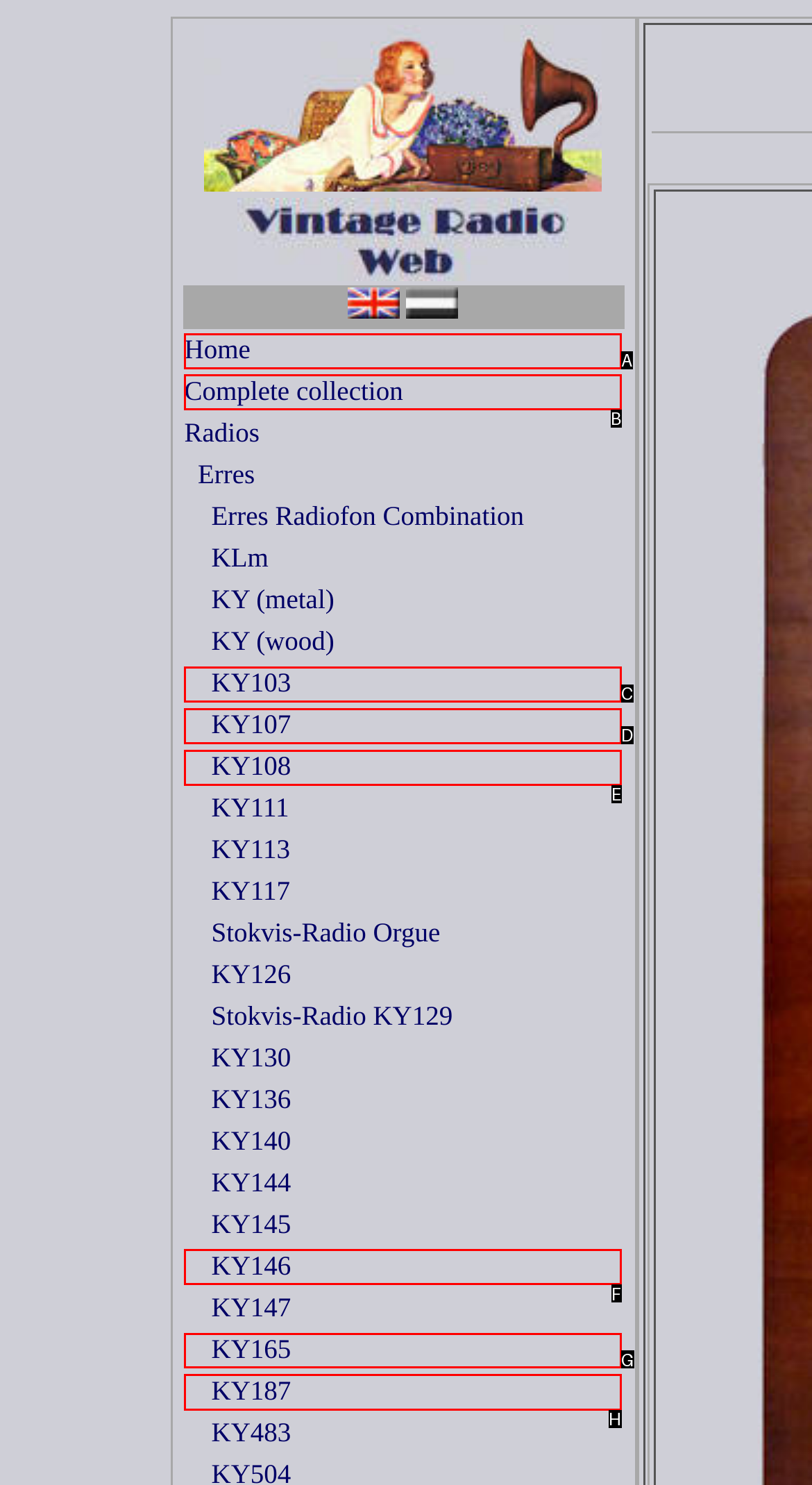Decide which UI element to click to accomplish the task: View Complete collection
Respond with the corresponding option letter.

B